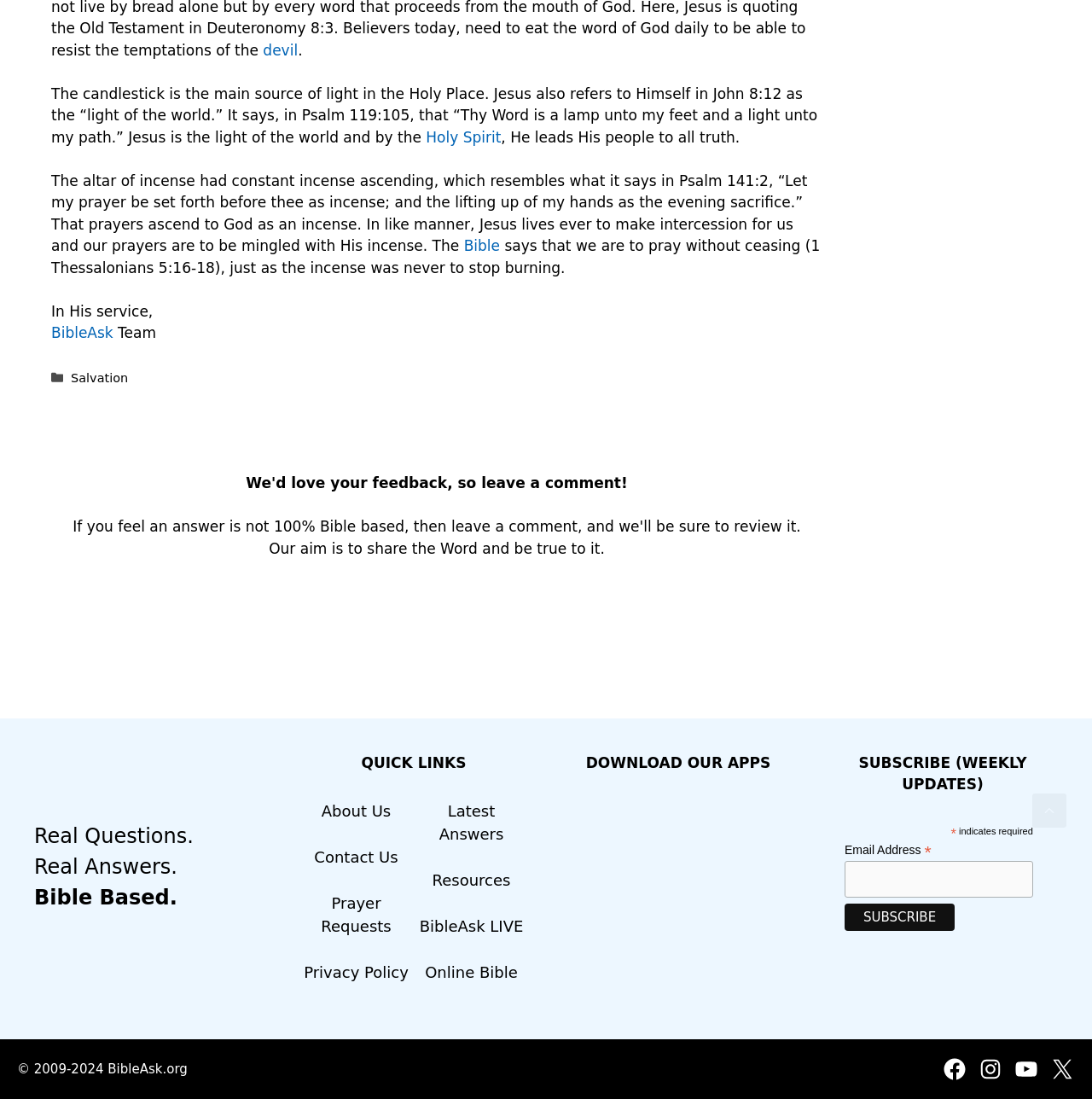Refer to the image and answer the question with as much detail as possible: What is the category of the article on this webpage?

The category of the article is obtained from the link element with the text 'Salvation' in the FooterAsNonLandmark element with the text 'Entry meta'.